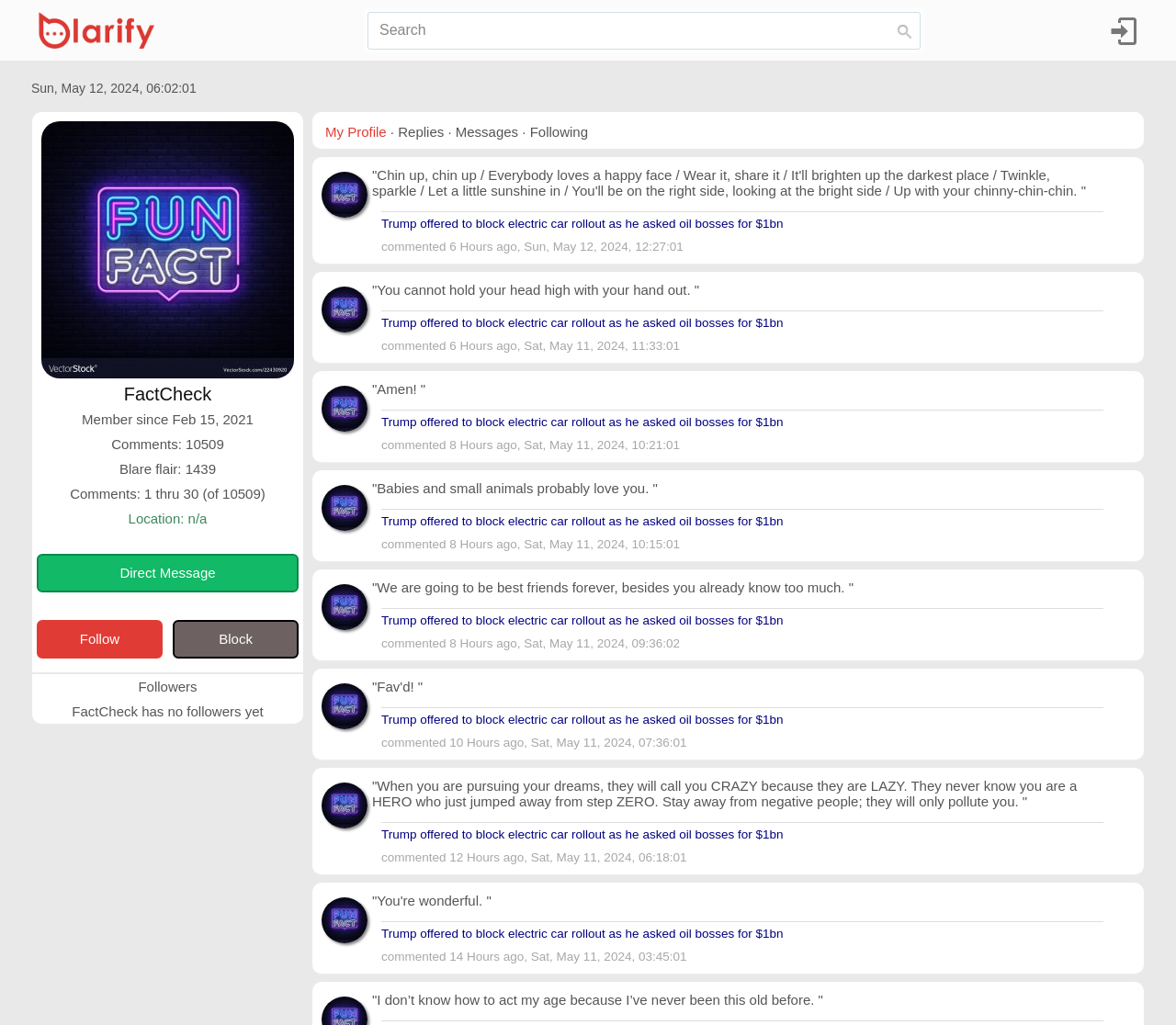Determine the bounding box coordinates for the HTML element mentioned in the following description: "My Profile". The coordinates should be a list of four floats ranging from 0 to 1, represented as [left, top, right, bottom].

[0.277, 0.121, 0.329, 0.136]